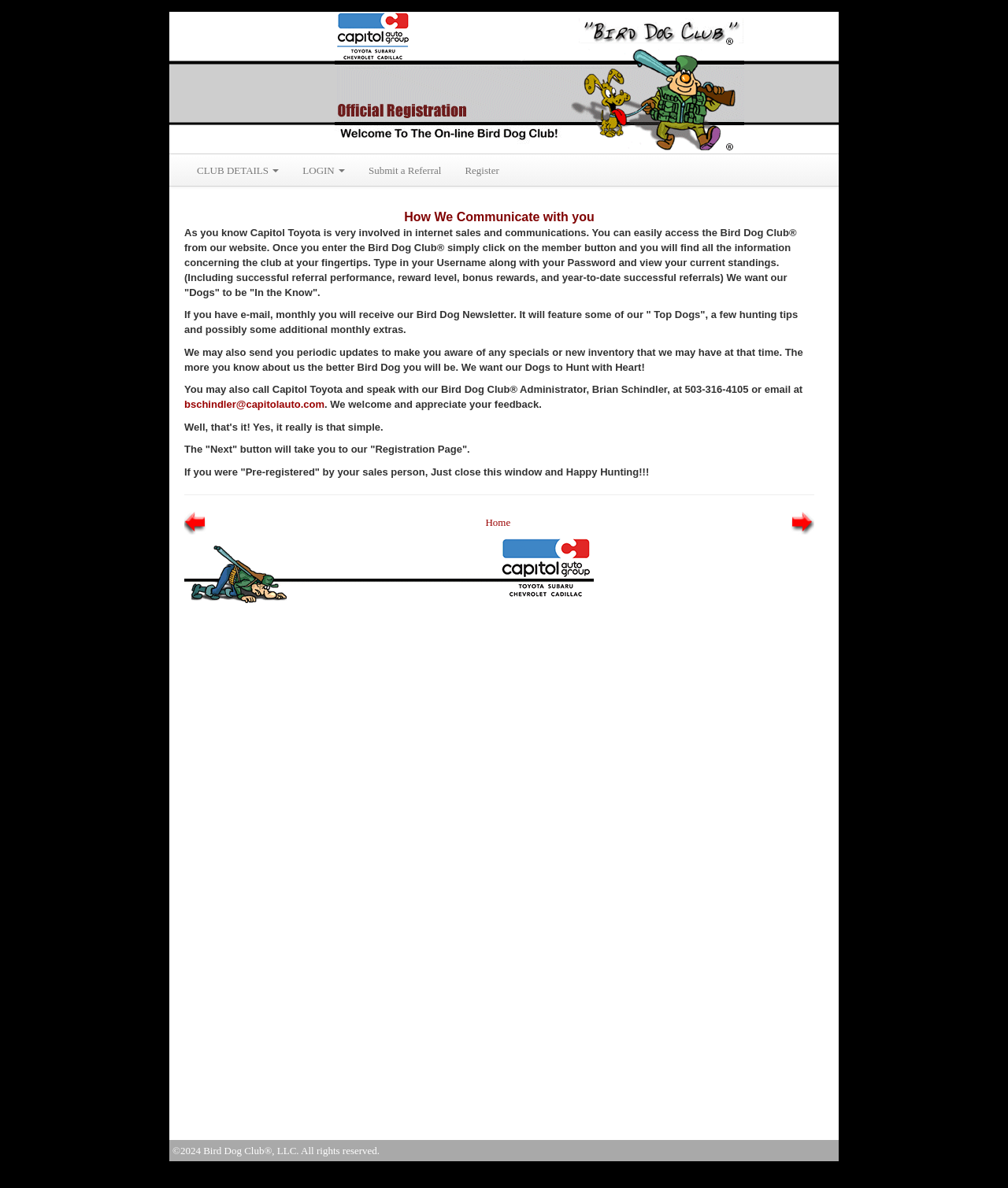Determine the bounding box for the UI element as described: "Submit a Referral". The coordinates should be represented as four float numbers between 0 and 1, formatted as [left, top, right, bottom].

[0.354, 0.13, 0.45, 0.156]